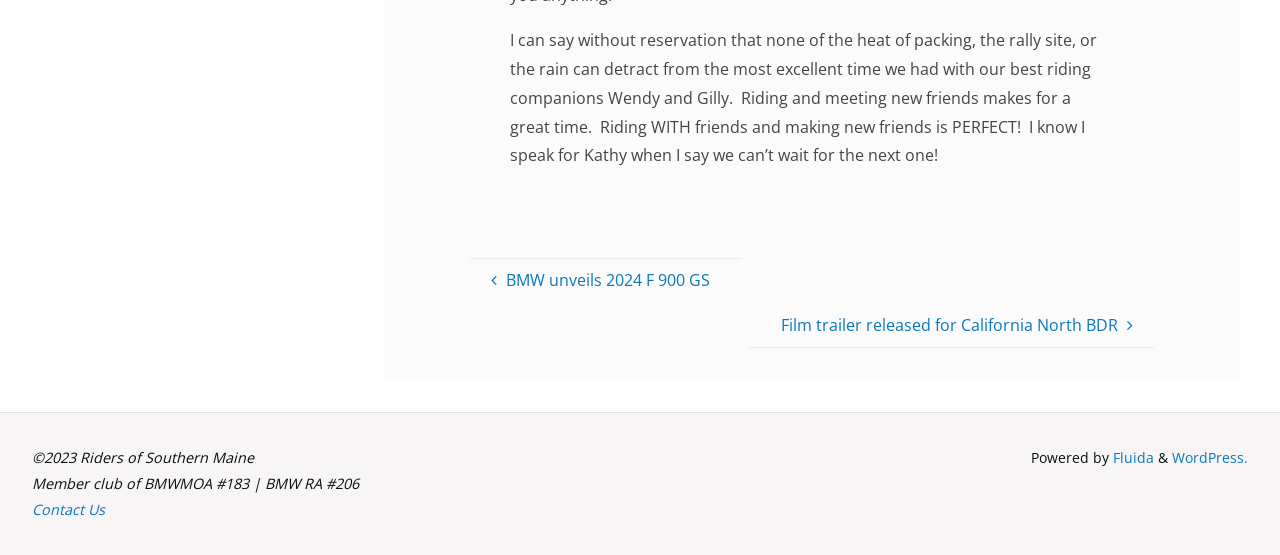What is the name of the motorcycle brand mentioned?
Provide a detailed and extensive answer to the question.

The webpage mentions 'BMW unveils 2024 F 900 GS' in one of the links, indicating that BMW is a motorcycle brand mentioned on the webpage.